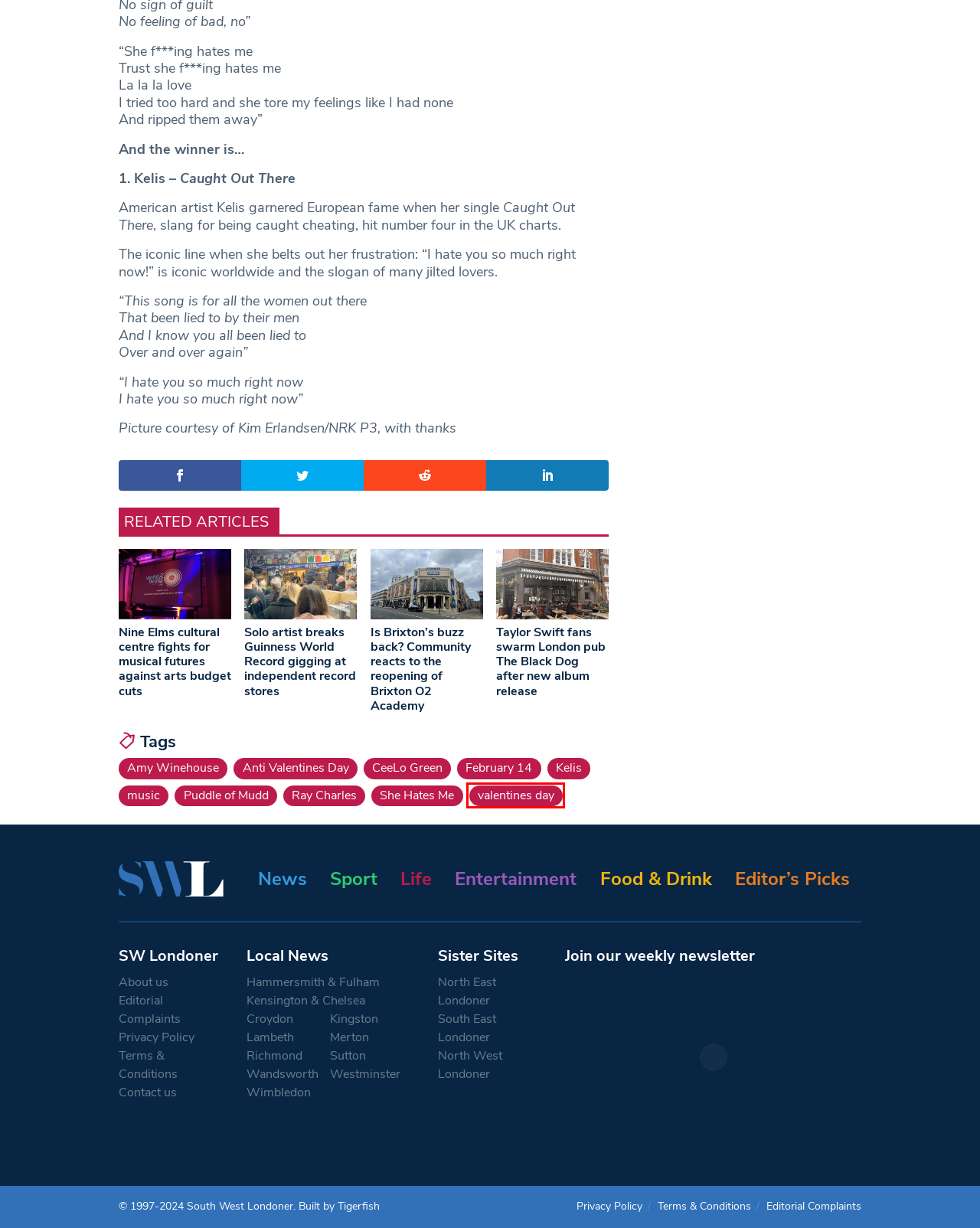You have a screenshot of a webpage, and a red bounding box highlights an element. Select the webpage description that best fits the new page after clicking the element within the bounding box. Options are:
A. February 14 Archives | South West Londoner
B. Puddle of Mudd Archives | South West Londoner
C. Solo artist breaks Guinness World Record using independent record stores
D. Wimbledon Archives | South West Londoner
E. Westminster Archives | South West Londoner
F. valentines day Archives | South West Londoner
G. Lambeth Archives | South West Londoner
H. Privacy Policy | South West Londoner

F